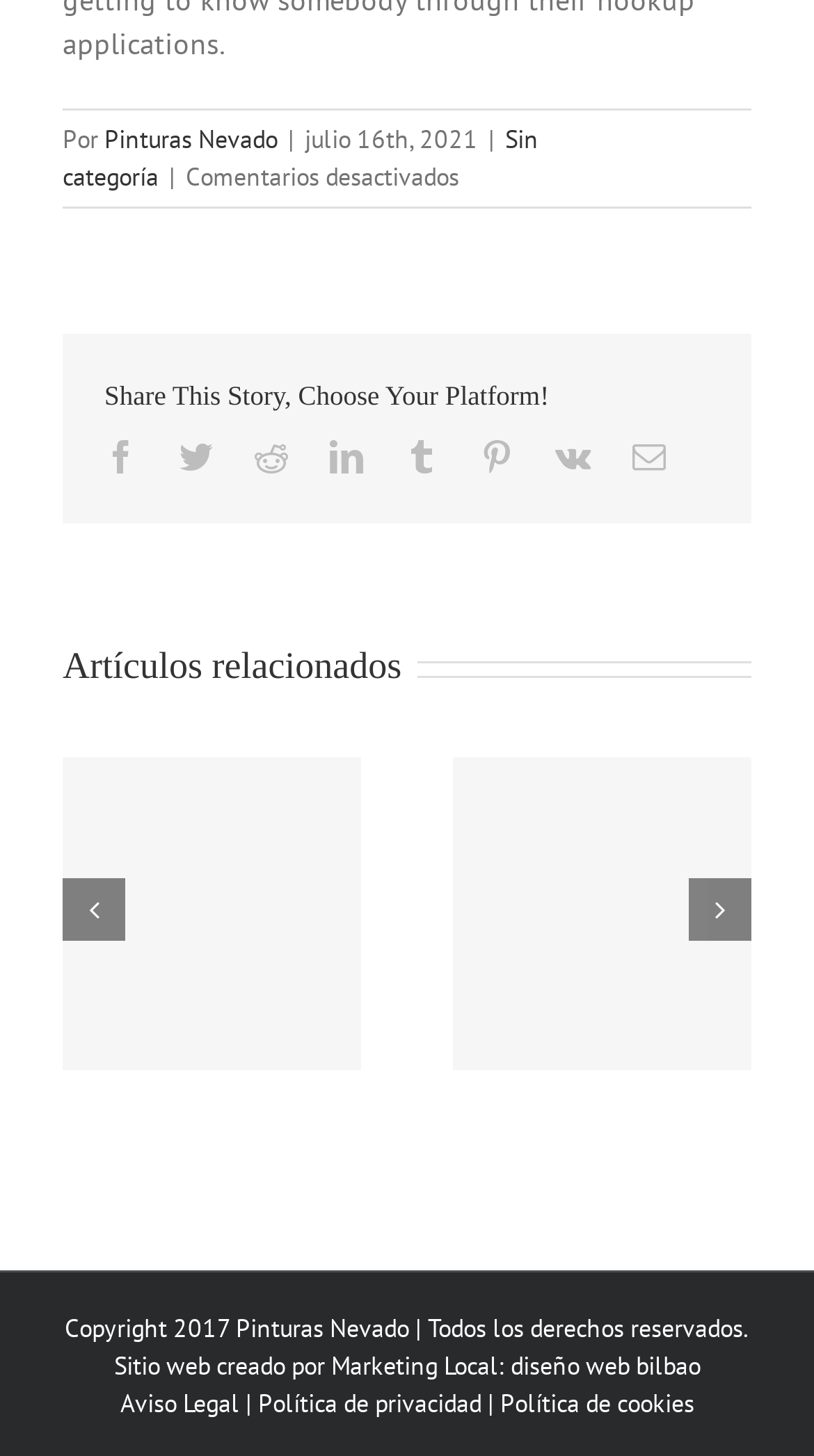Use a single word or phrase to answer the question:
What is the title of the related article section?

Artículos relacionados